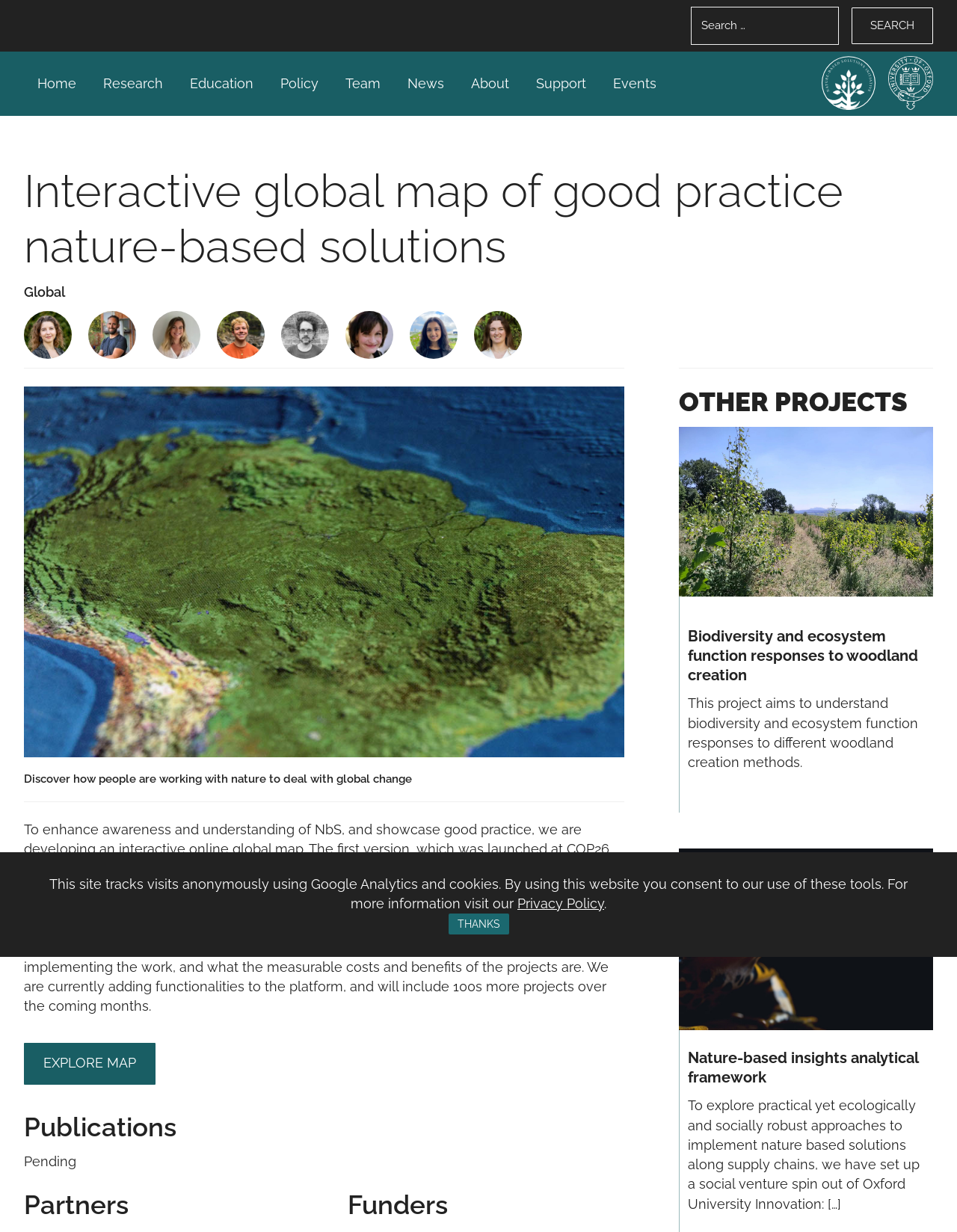Determine the main heading of the webpage and generate its text.

Interactive global map of good practice nature-based solutions